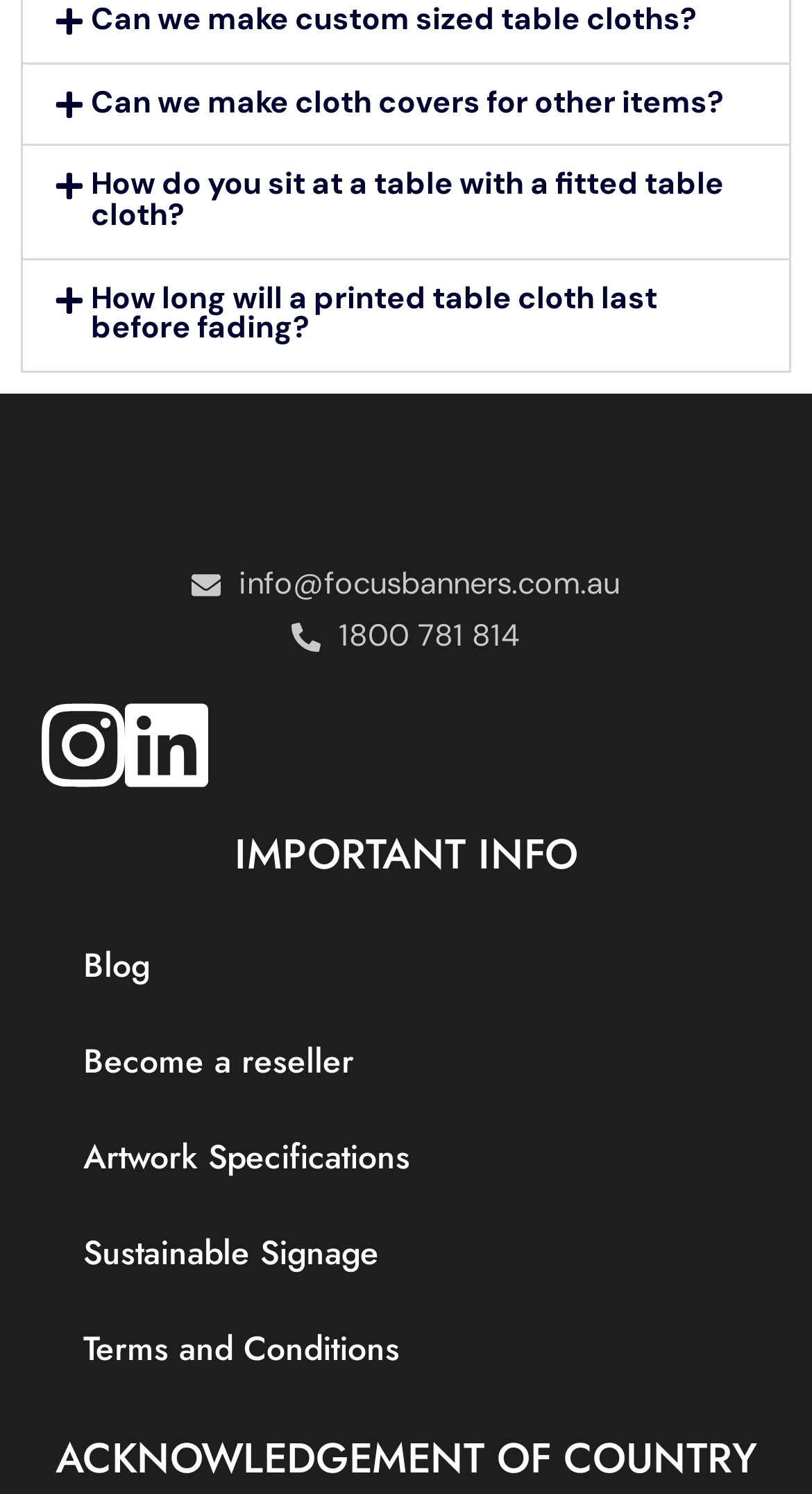Pinpoint the bounding box coordinates of the element you need to click to execute the following instruction: "Click on 'Terms and Conditions'". The bounding box should be represented by four float numbers between 0 and 1, in the format [left, top, right, bottom].

[0.051, 0.872, 0.949, 0.936]